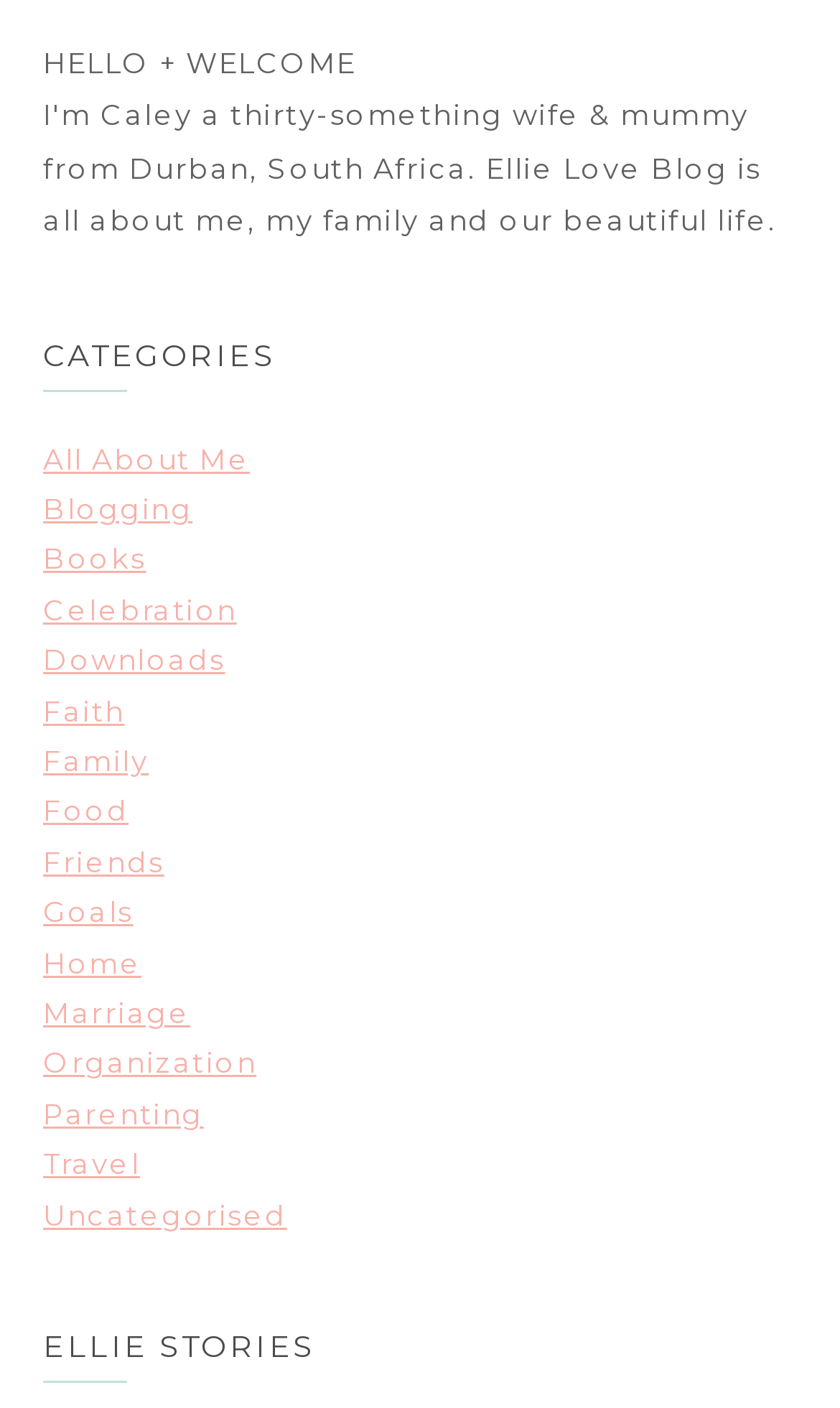Answer succinctly with a single word or phrase:
What is the second heading on the webpage?

ELLIE STORIES